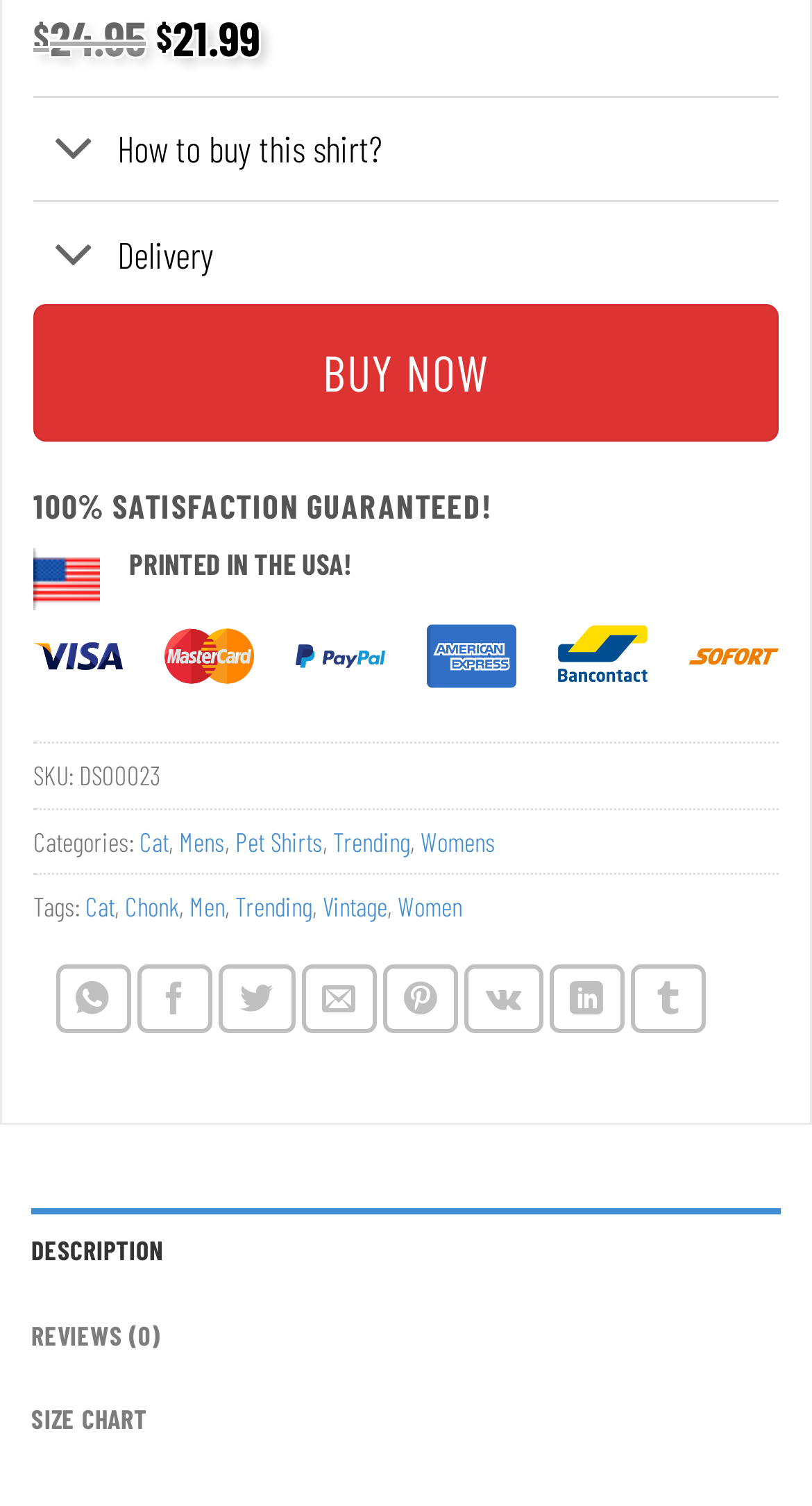Determine the bounding box coordinates of the clickable area required to perform the following instruction: "Toggle How to buy this shirt?". The coordinates should be represented as four float numbers between 0 and 1: [left, top, right, bottom].

[0.041, 0.063, 0.959, 0.133]